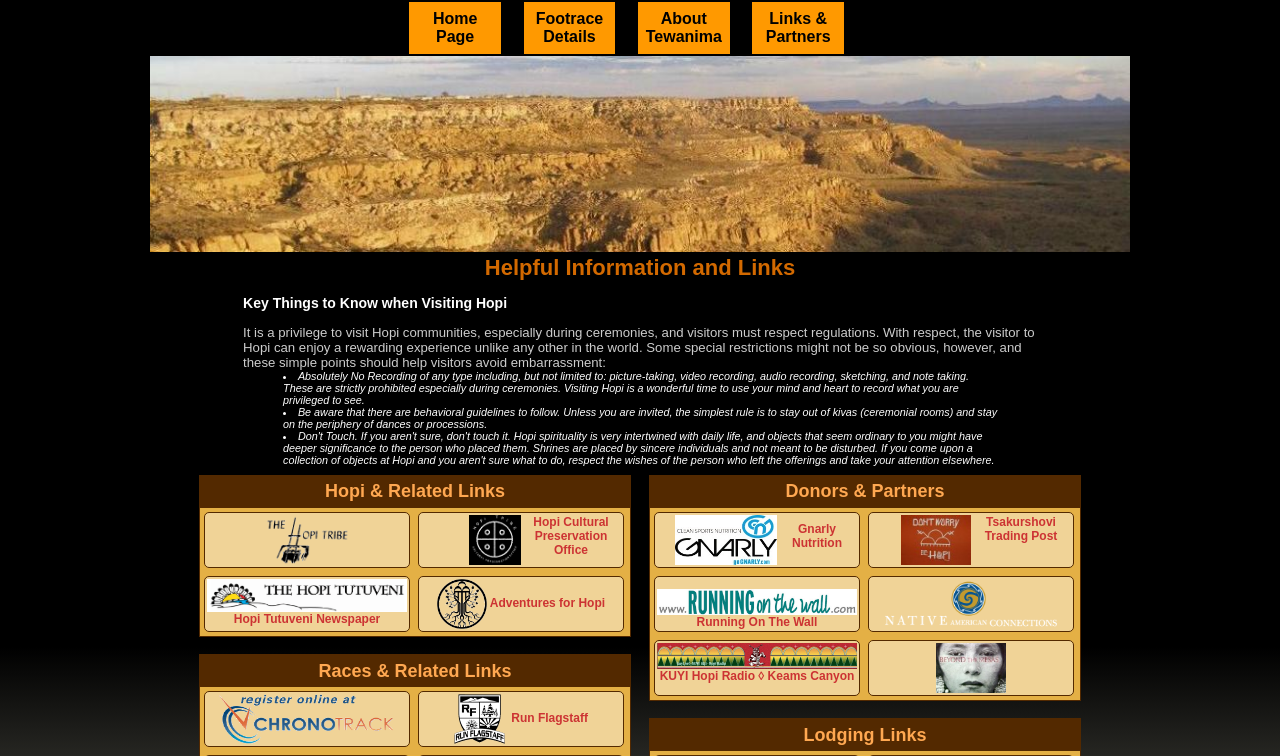Determine the bounding box coordinates of the UI element described by: "Select Papers".

None